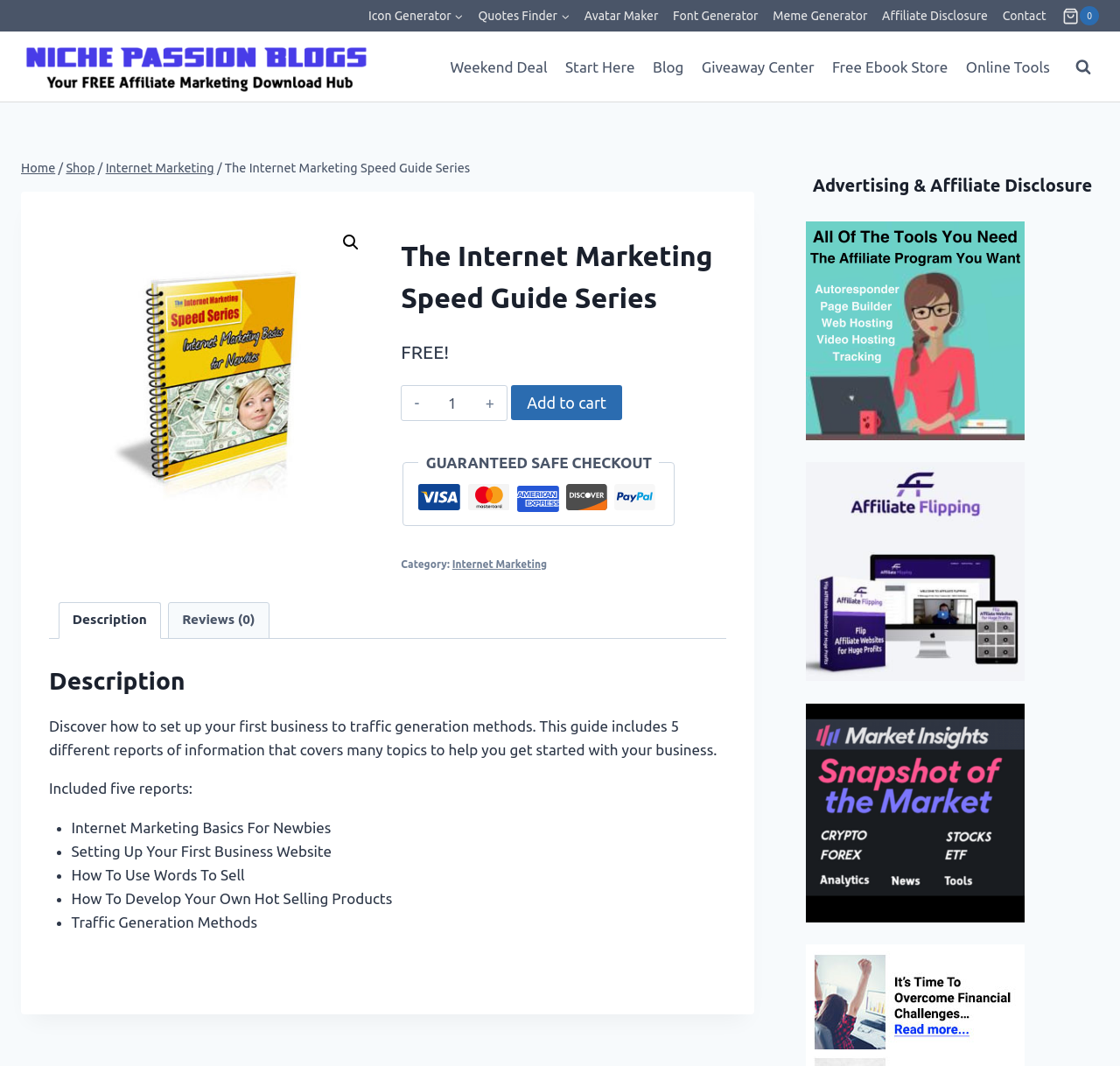Reply to the question with a brief word or phrase: What is the purpose of the buttons with '+' and '-' signs?

To change product quantity